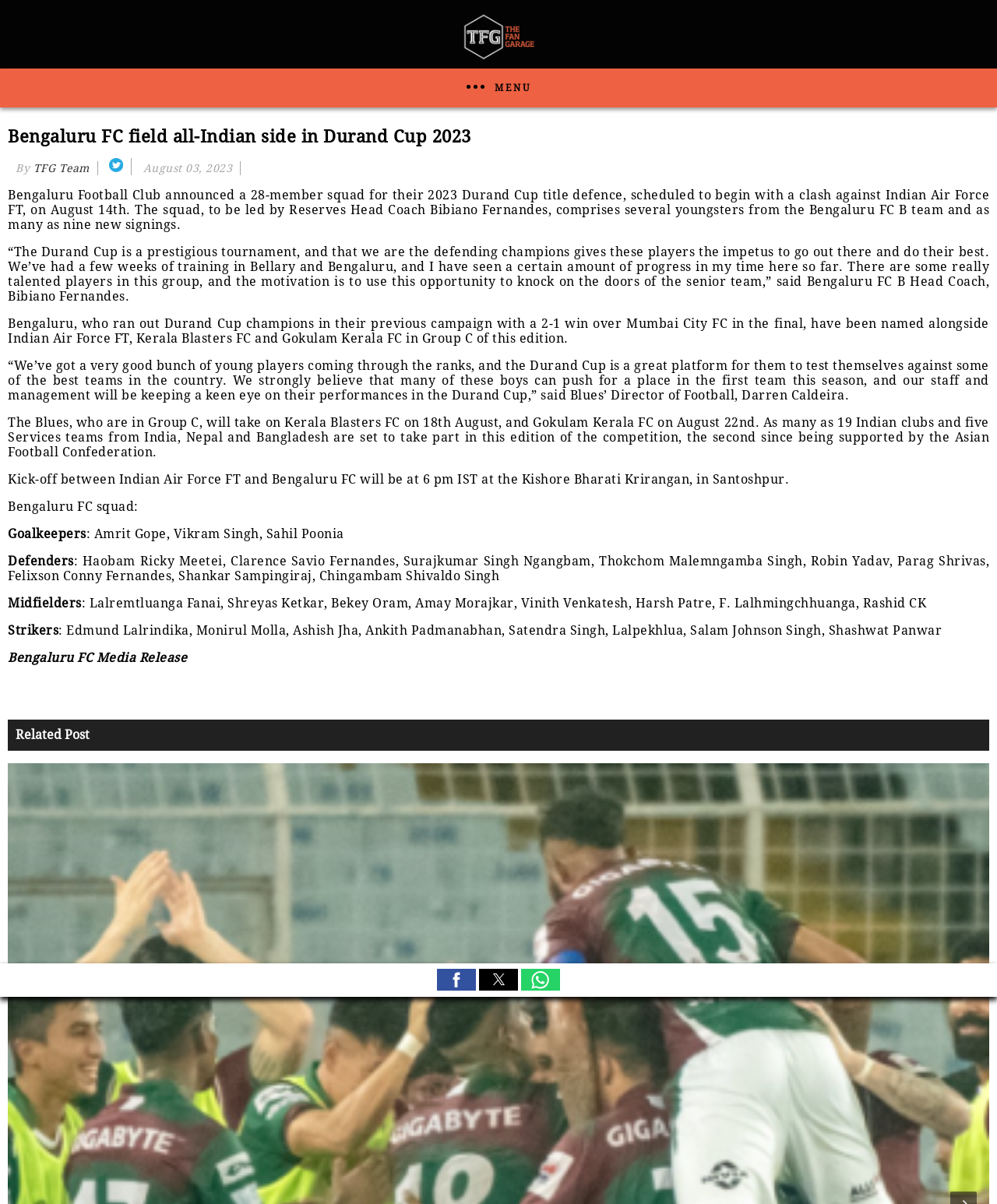Who is the head coach of Bengaluru FC B team?
Using the screenshot, give a one-word or short phrase answer.

Bibiano Fernandes